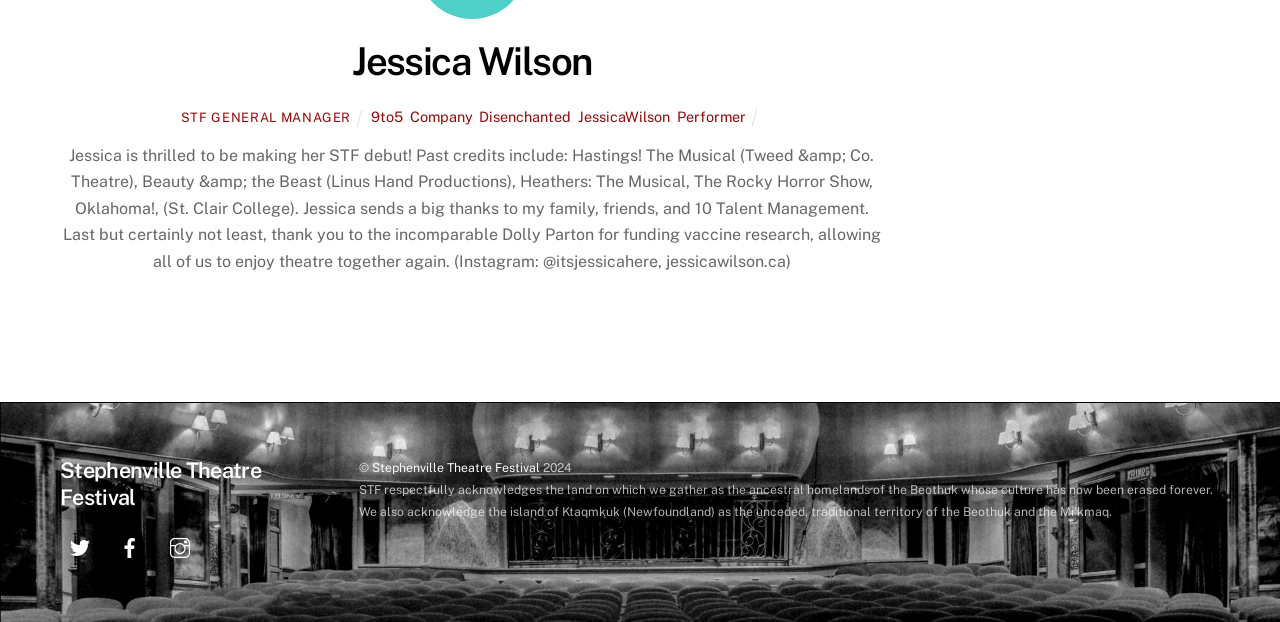Answer with a single word or phrase: 
What is the social media platform with a bird logo?

Twitter